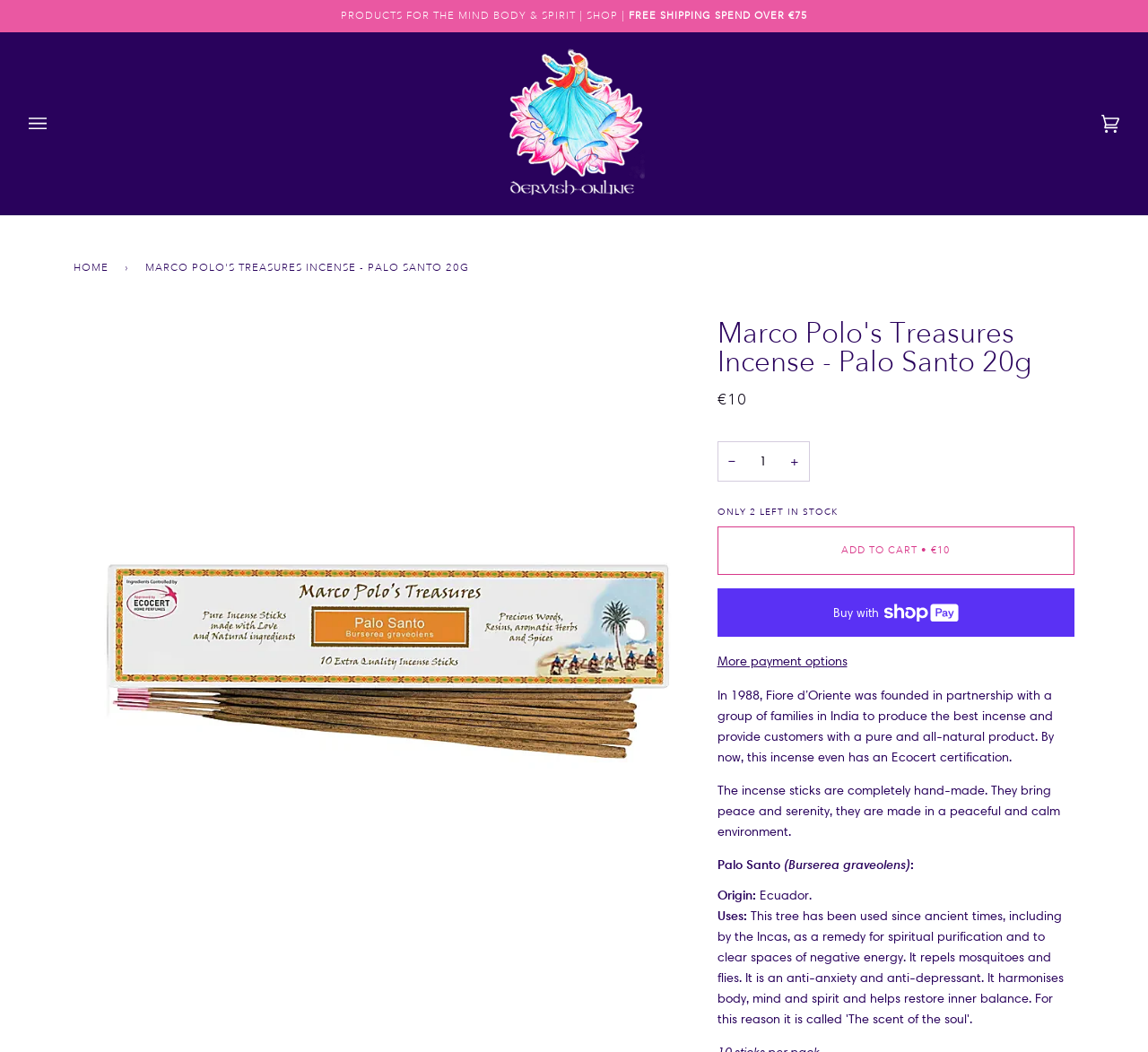What is the origin of the Palo Santo incense?
Examine the image and give a concise answer in one word or a short phrase.

Ecuador